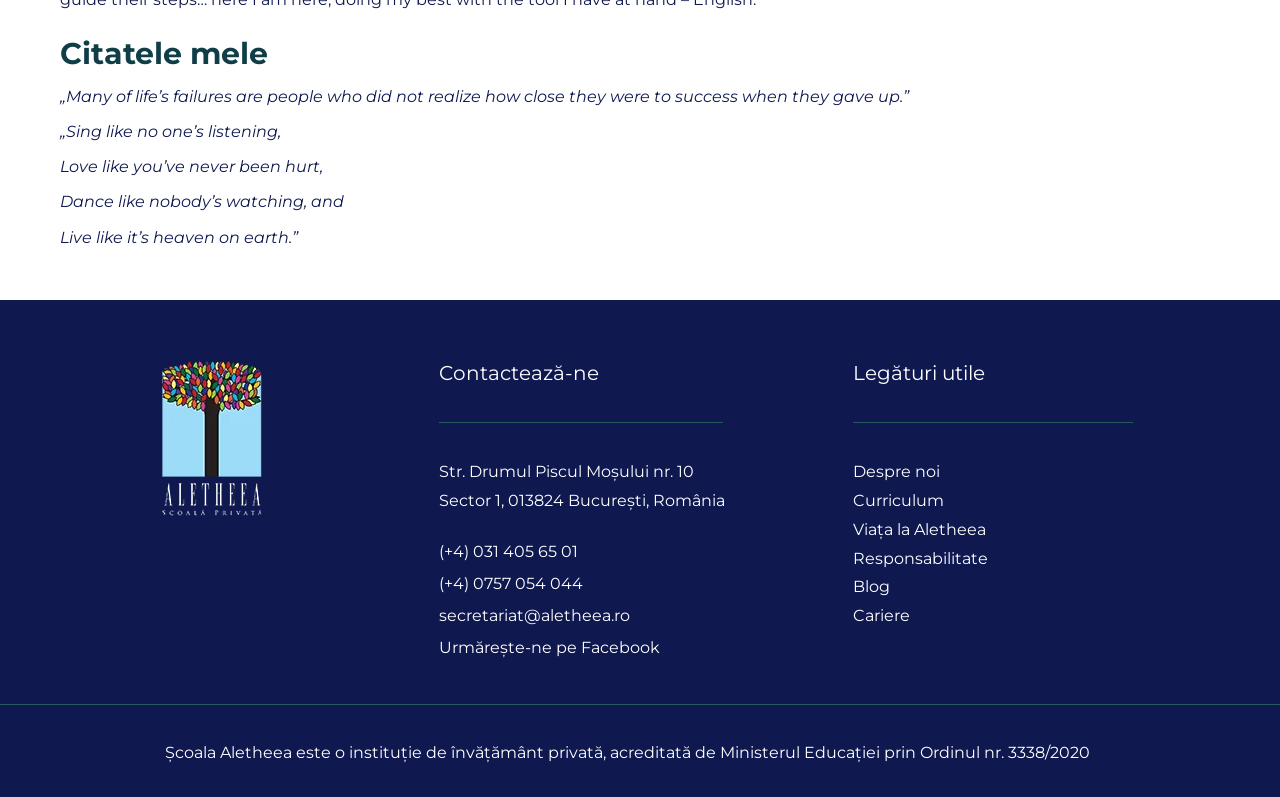Look at the image and give a detailed response to the following question: How many links are there in the 'Urmărește-ne pe Facebook' section?

I counted the number of link elements under the heading element with text '(+4) 031 405 65 01 (+4) 0757 054 044 secretariat@aletheea.ro Urmărește-ne pe Facebook' at coordinates [0.343, 0.672, 0.65, 0.833]. There are four link elements: '(+4) 031 405 65 01', '(+4) 0757 054 044', 'secretariat@aletheea.ro', and 'Urmărește-ne pe Facebook'.